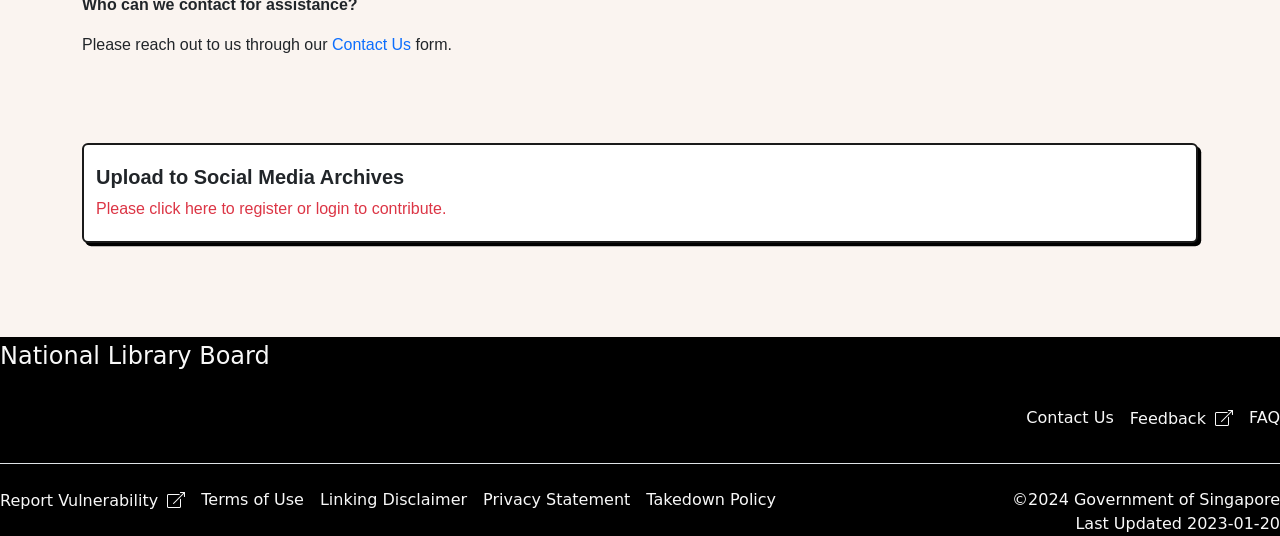Use a single word or phrase to answer the question:
What is required to contribute to the webpage?

Register or login